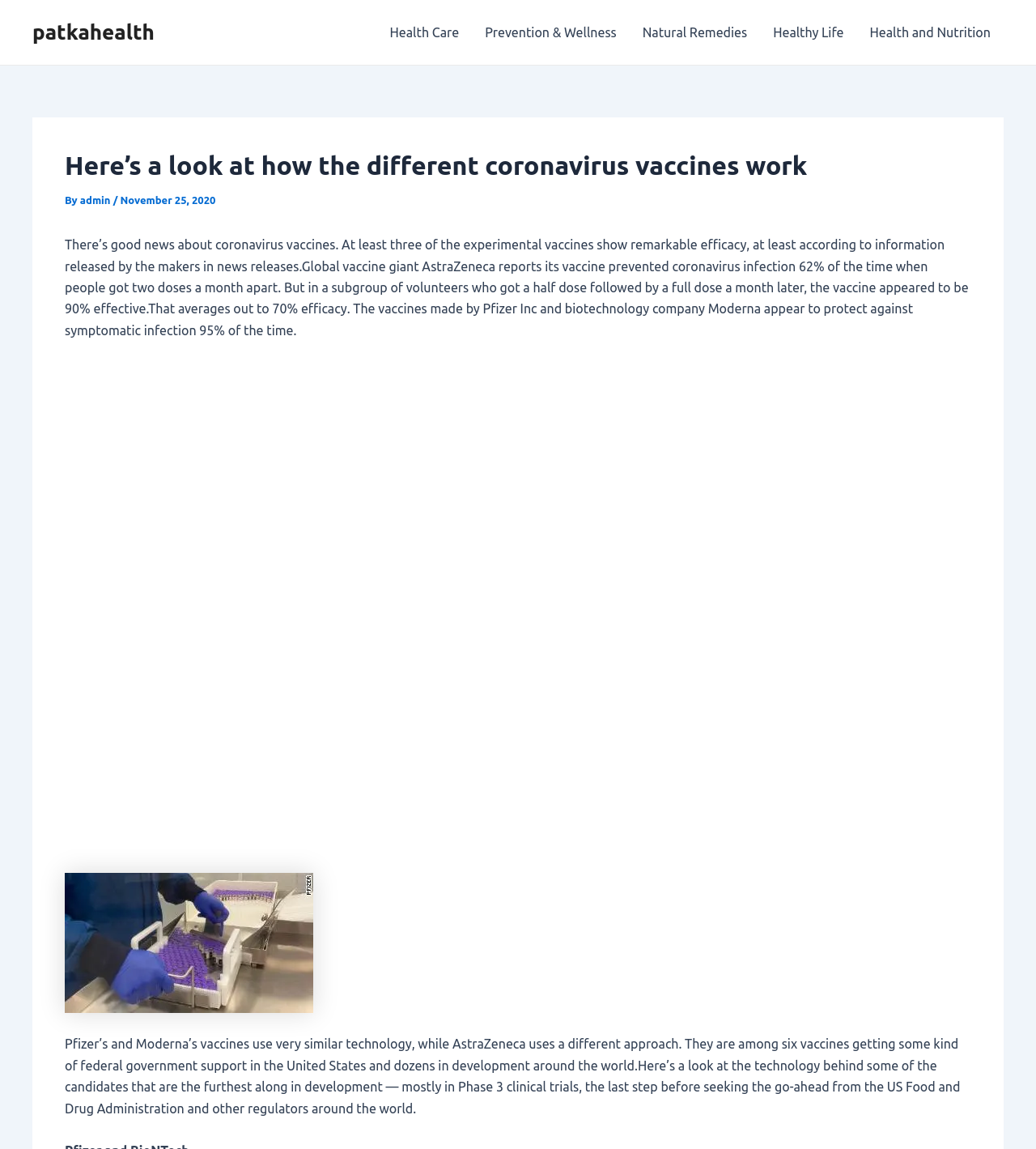Based on the image, provide a detailed response to the question:
How many experimental vaccines show remarkable efficacy?

The text states that at least three of the experimental vaccines show remarkable efficacy, according to information released by the makers in news releases.